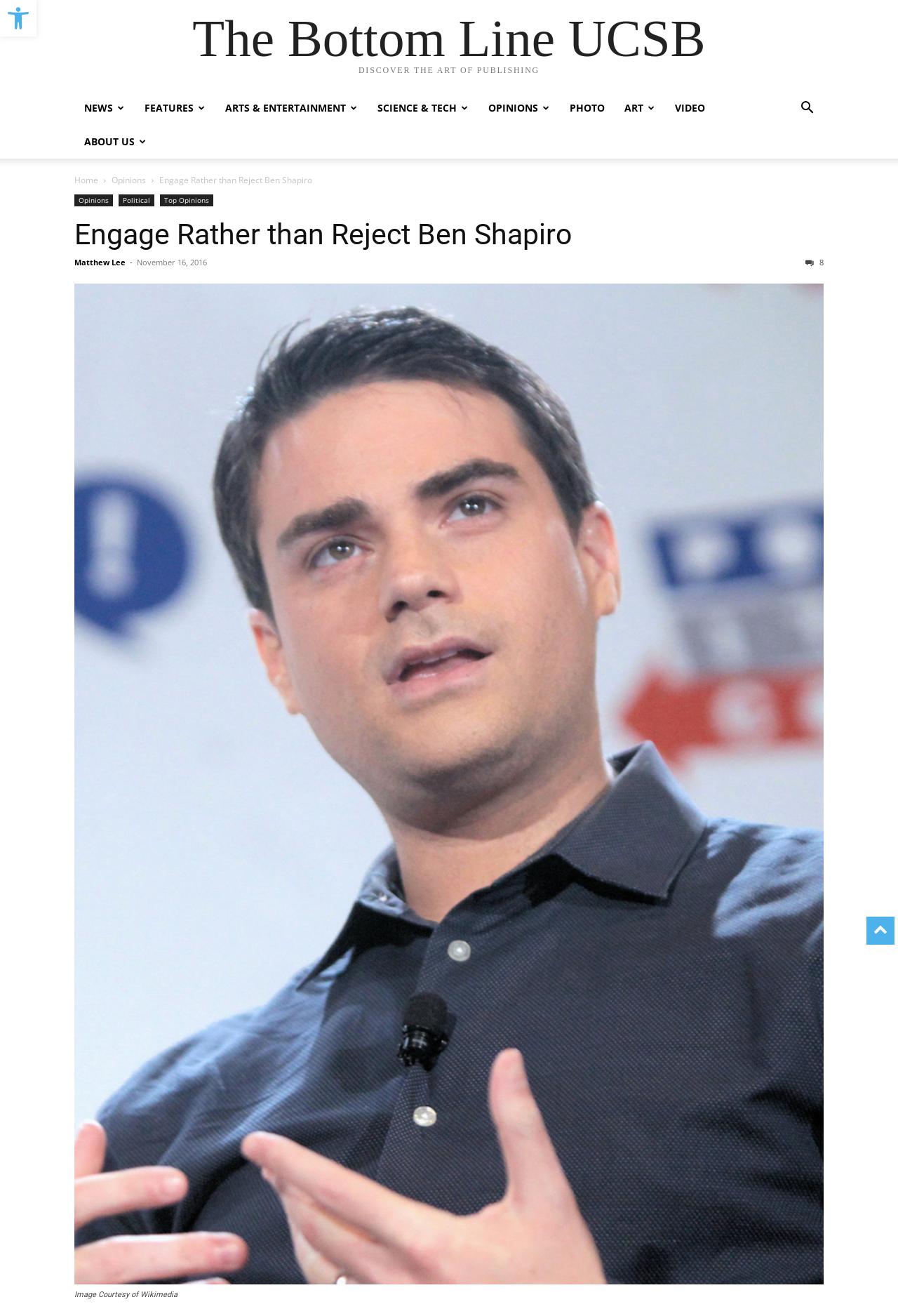Locate the bounding box coordinates of the clickable area needed to fulfill the instruction: "View photo".

[0.623, 0.069, 0.684, 0.095]